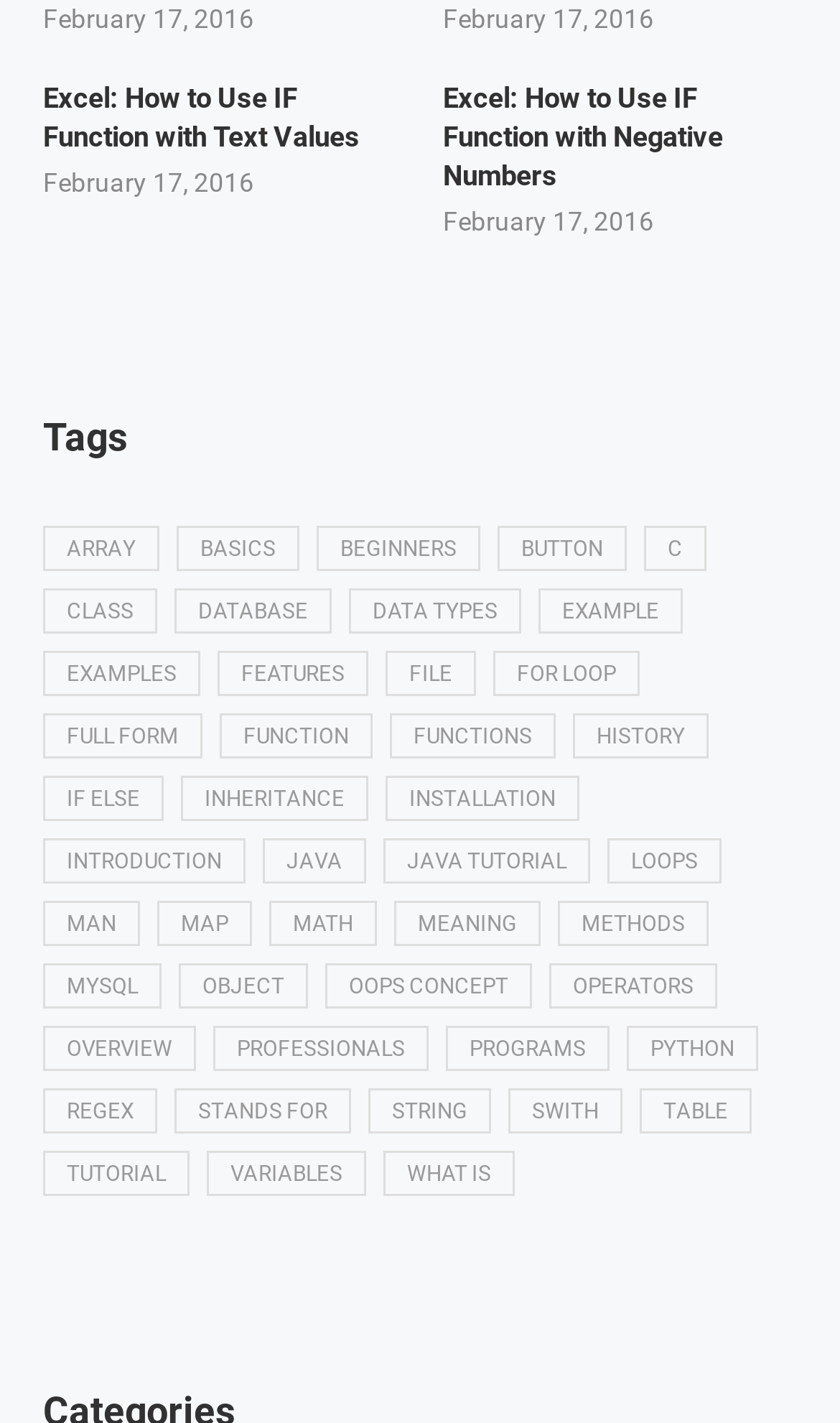What is the position of the 'Tags' heading?
Analyze the image and deliver a detailed answer to the question.

The 'Tags' heading has a bounding box with coordinates [0.051, 0.289, 0.949, 0.324], which indicates that it is located at the top-left of the webpage.